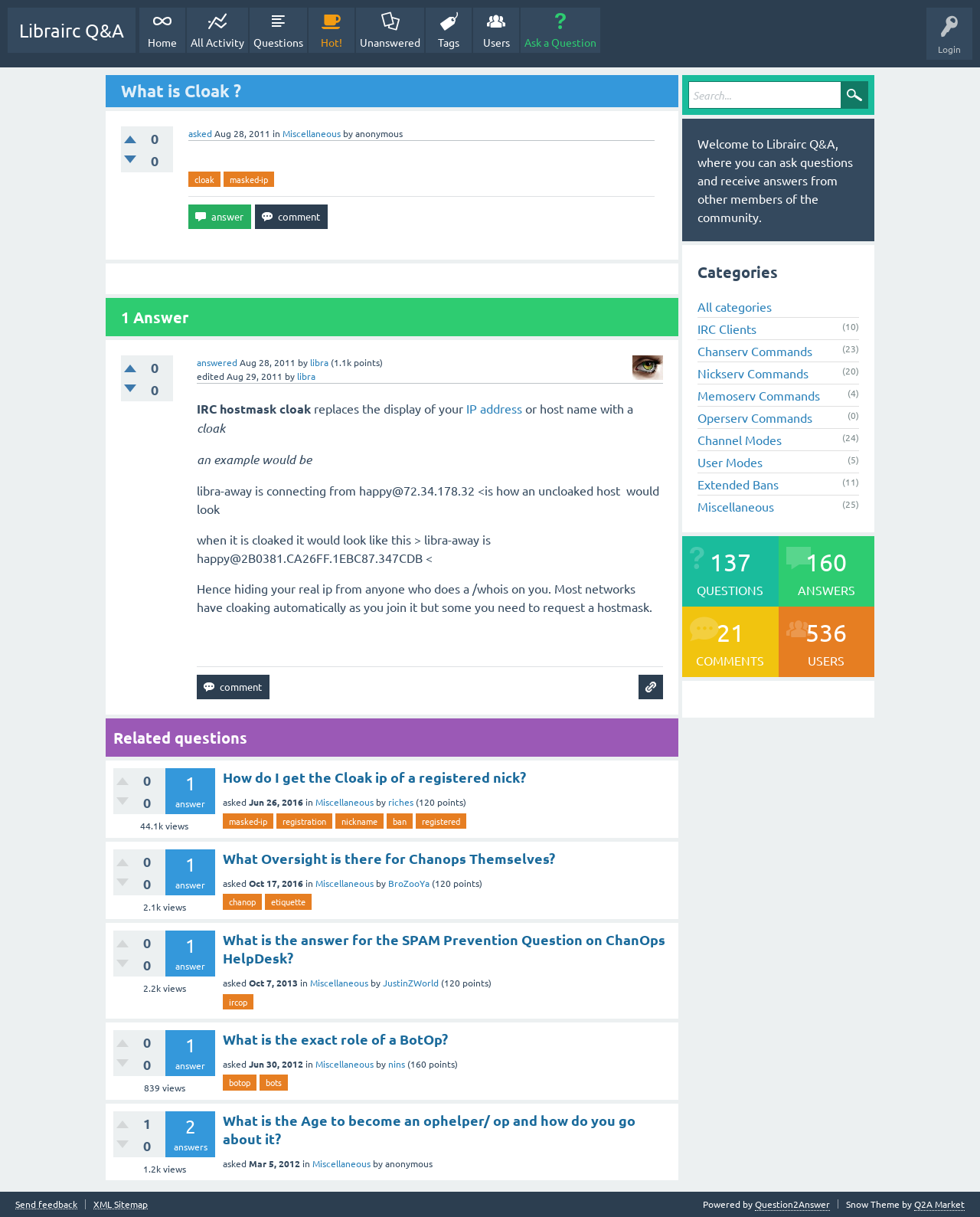What is the relationship between Cloak and hostmask?
Based on the image, please offer an in-depth response to the question.

Cloak is a type of hostmask that replaces the real IP address of a user with a hostmask, making it difficult for others to identify the user's real IP address.